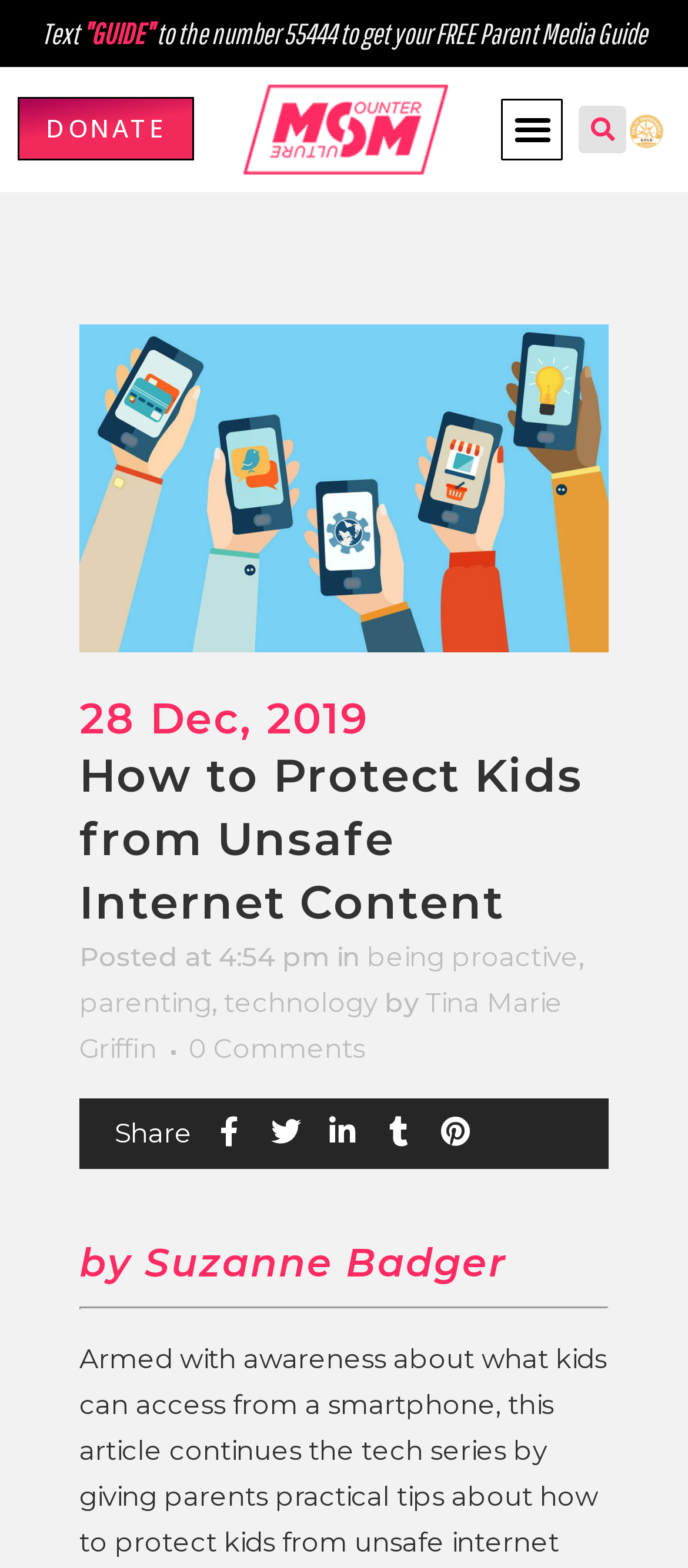Identify the coordinates of the bounding box for the element that must be clicked to accomplish the instruction: "Get your FREE Parent Media Guide".

[0.0, 0.01, 1.0, 0.032]